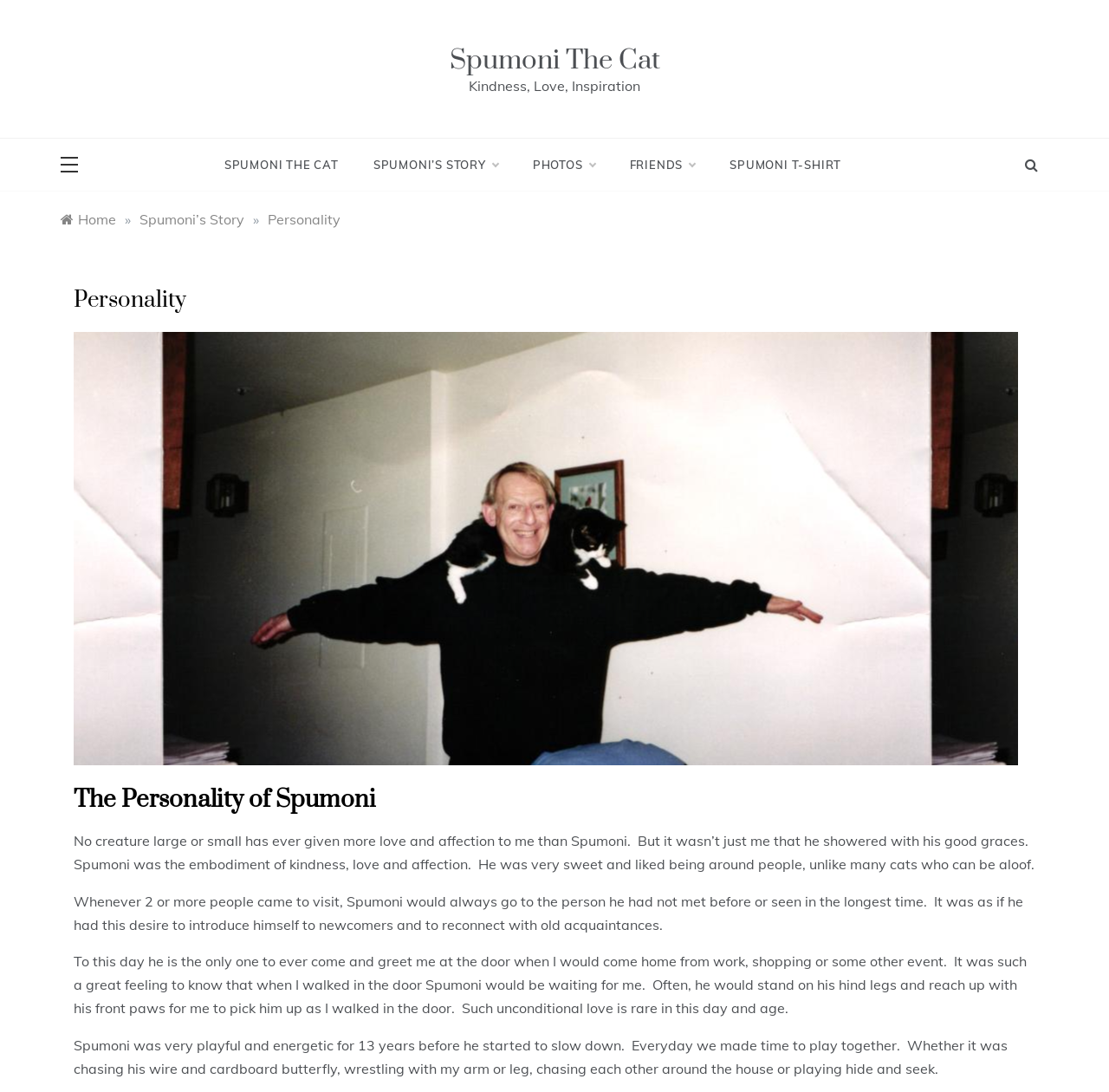What is the personality of Spumoni?
Please provide a comprehensive and detailed answer to the question.

The personality of Spumoni is described as 'Kindness, Love, Inspiration' in the StaticText element.